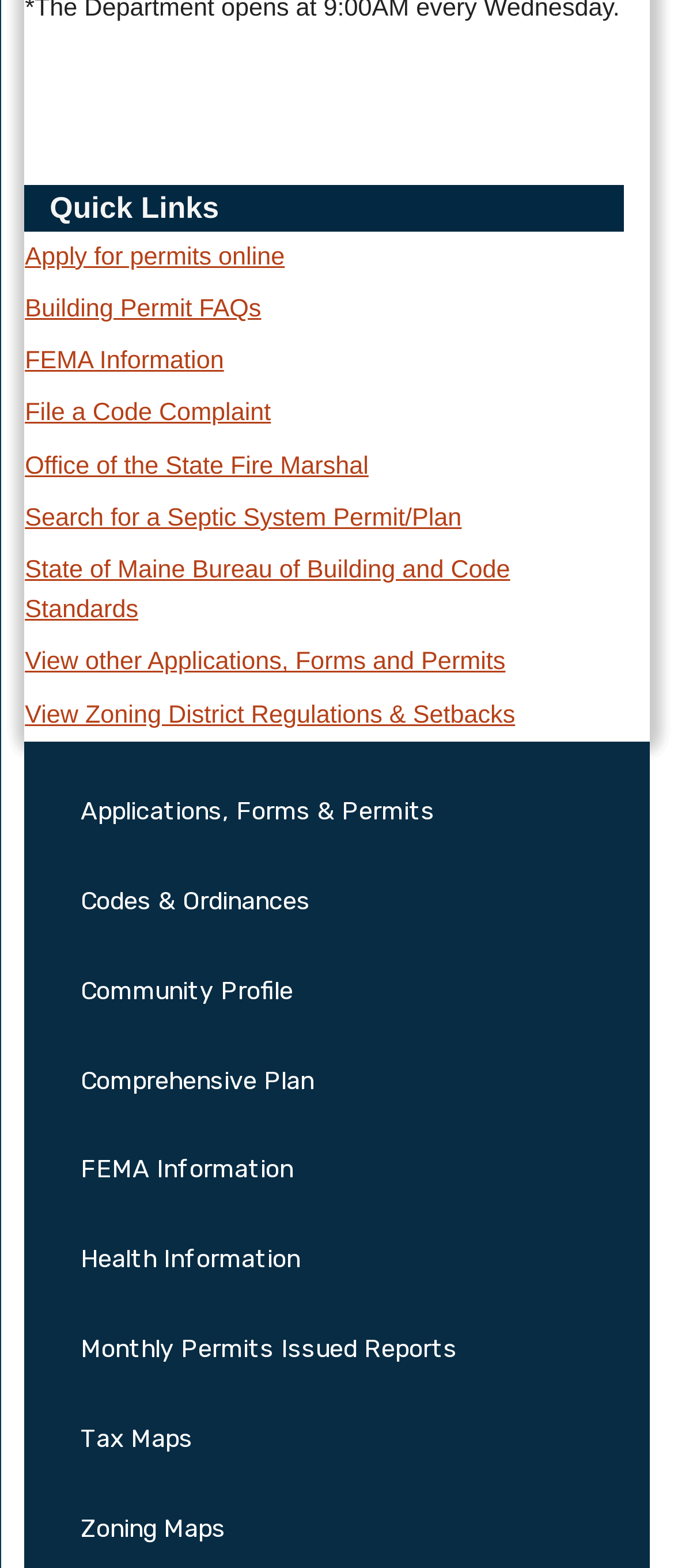Give a succinct answer to this question in a single word or phrase: 
How many links are in the Quick Links section?

11